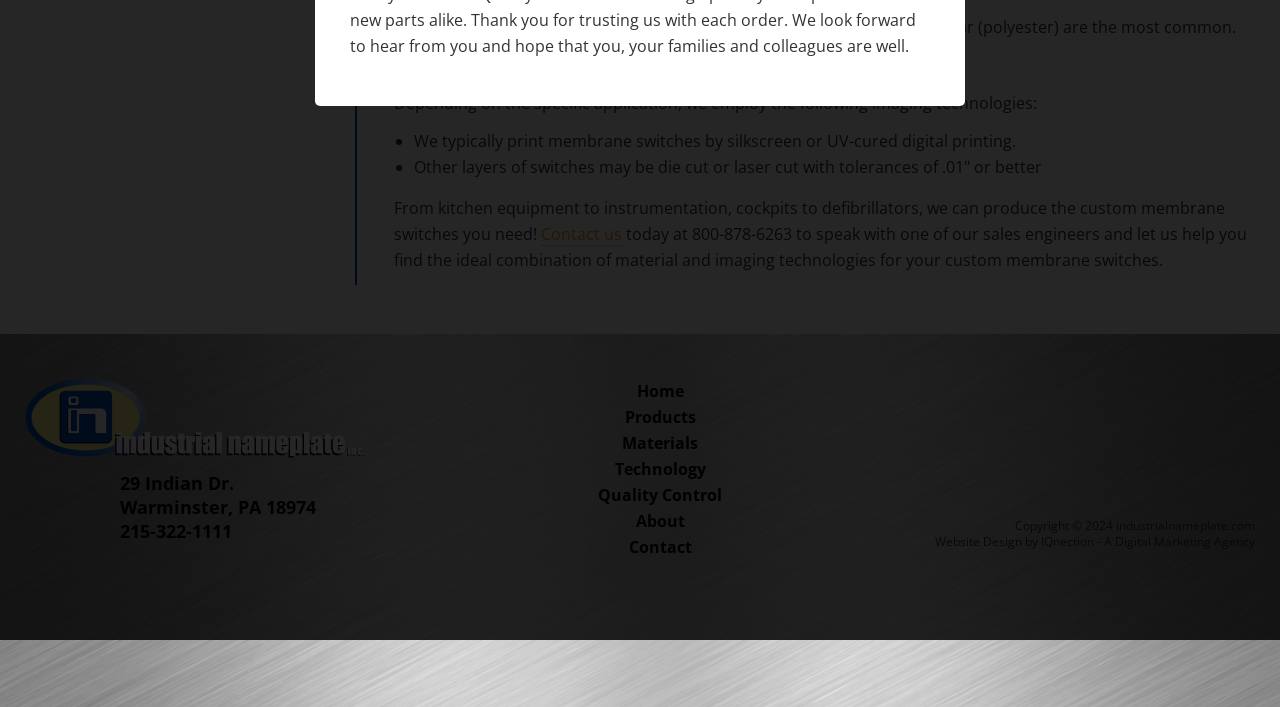Please find the bounding box coordinates in the format (top-left x, top-left y, bottom-right x, bottom-right y) for the given element description. Ensure the coordinates are floating point numbers between 0 and 1. Description: Contact us

[0.423, 0.315, 0.486, 0.348]